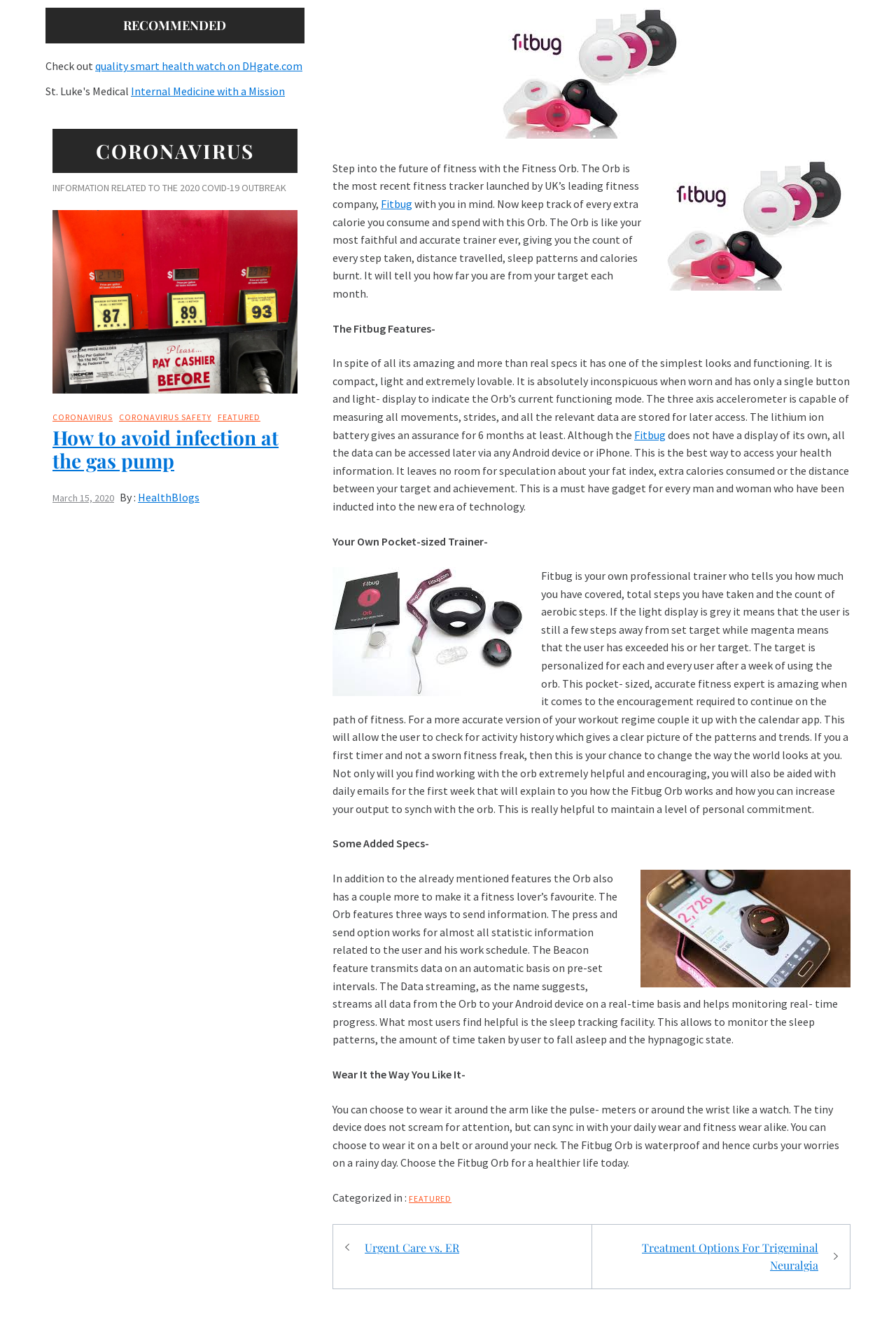Find the bounding box of the element with the following description: "Coronavirus safety". The coordinates must be four float numbers between 0 and 1, formatted as [left, top, right, bottom].

[0.13, 0.312, 0.238, 0.32]